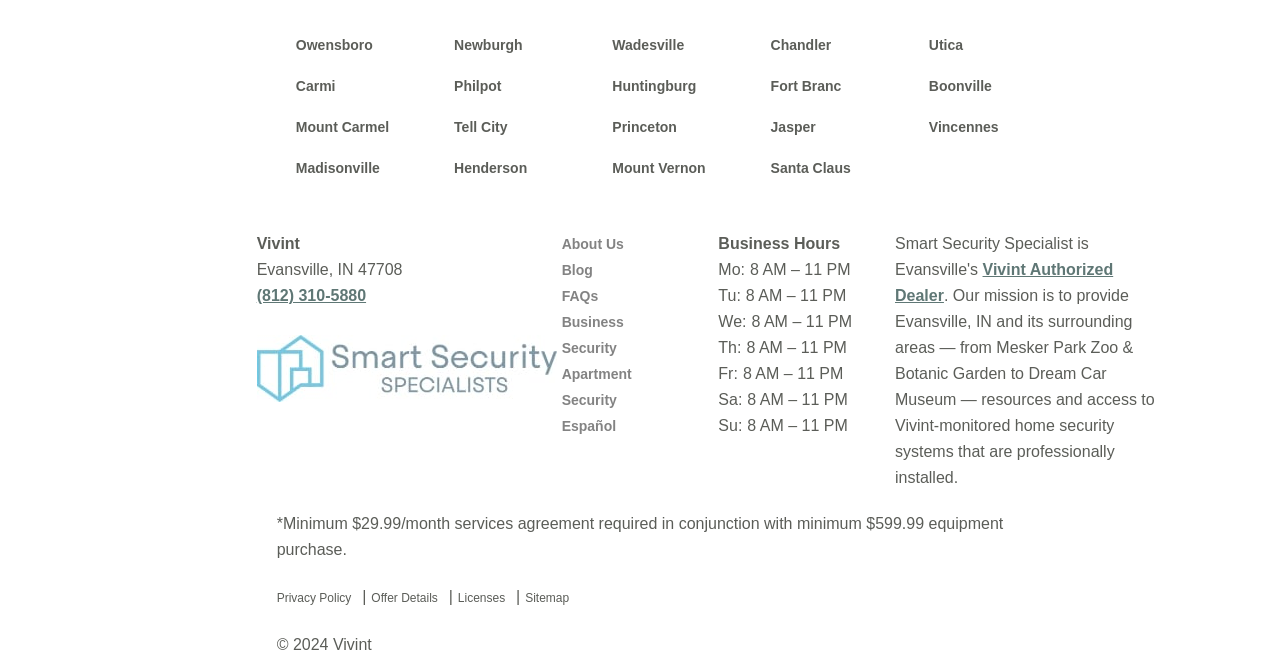Please find the bounding box coordinates of the element's region to be clicked to carry out this instruction: "Click on the link to Jenn Satterwhite's homepage".

None